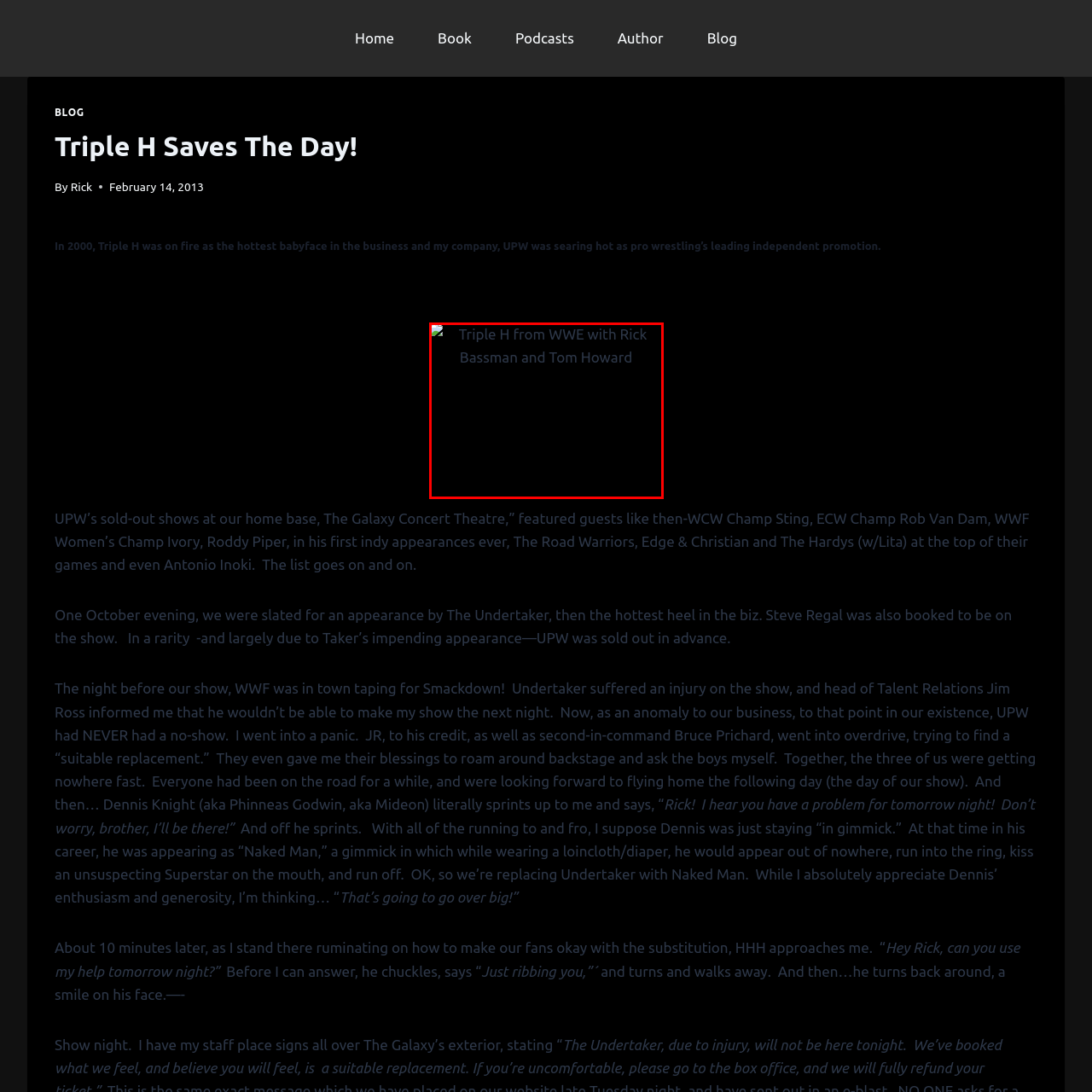What is Rick Bassman closely associated with?
Focus on the image highlighted within the red borders and answer with a single word or short phrase derived from the image.

UPW